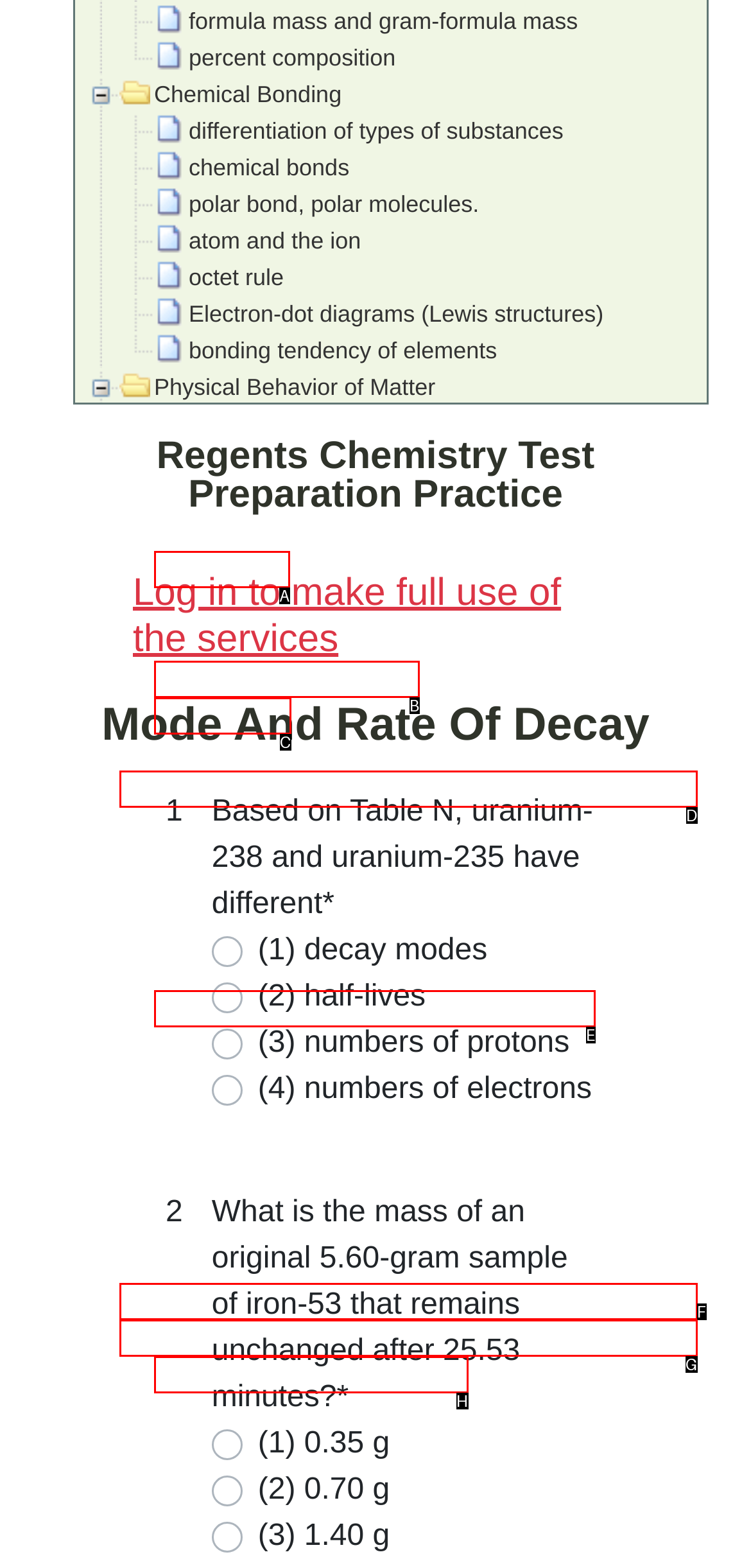Choose the HTML element that matches the description: Types of organic reactions
Reply with the letter of the correct option from the given choices.

H